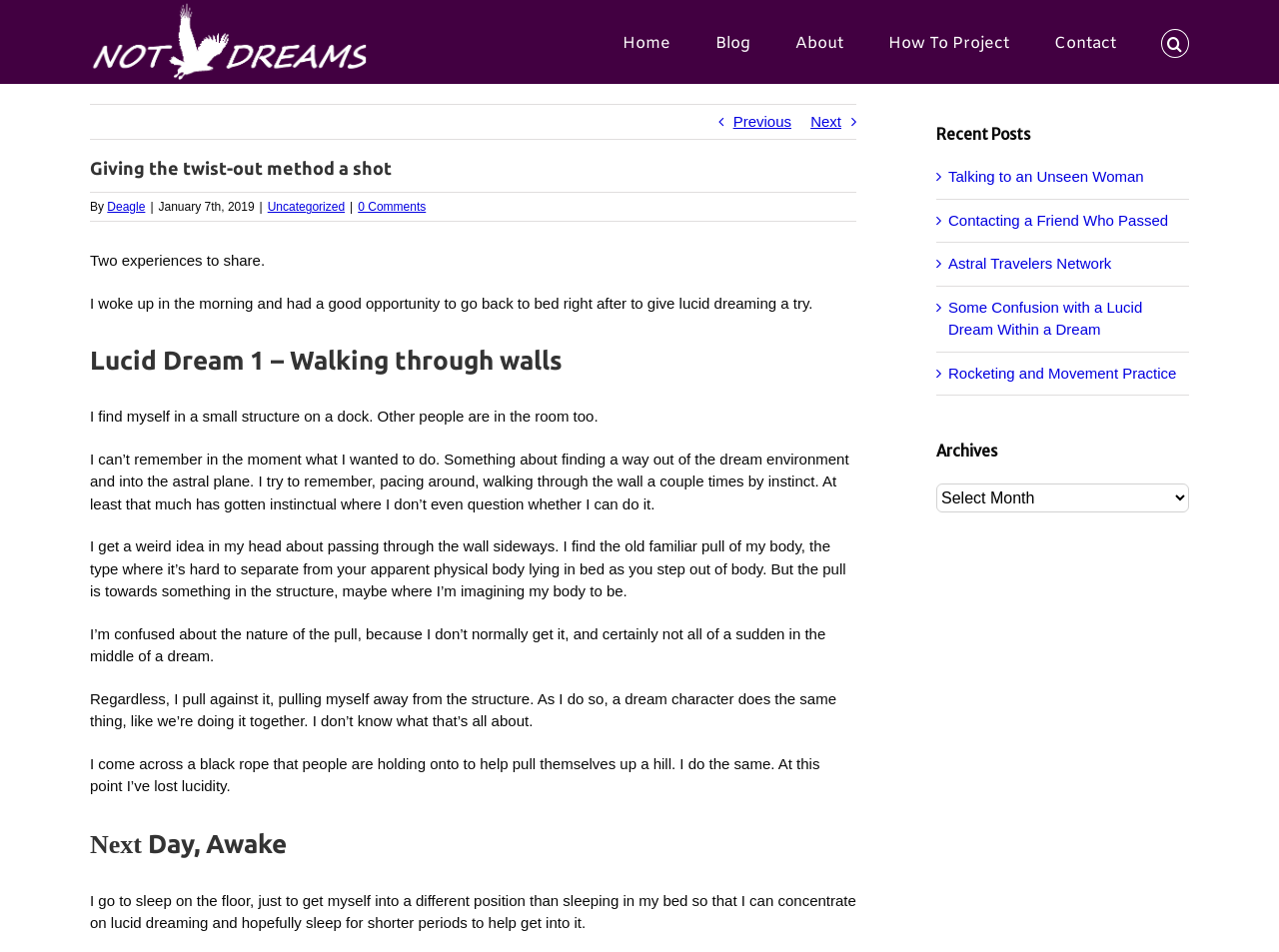Refer to the image and provide a thorough answer to this question:
How many comments does the blog post have?

The number of comments on the blog post is mentioned in the text '0 Comments' which is located below the main heading 'Giving the twist-out method a shot'.